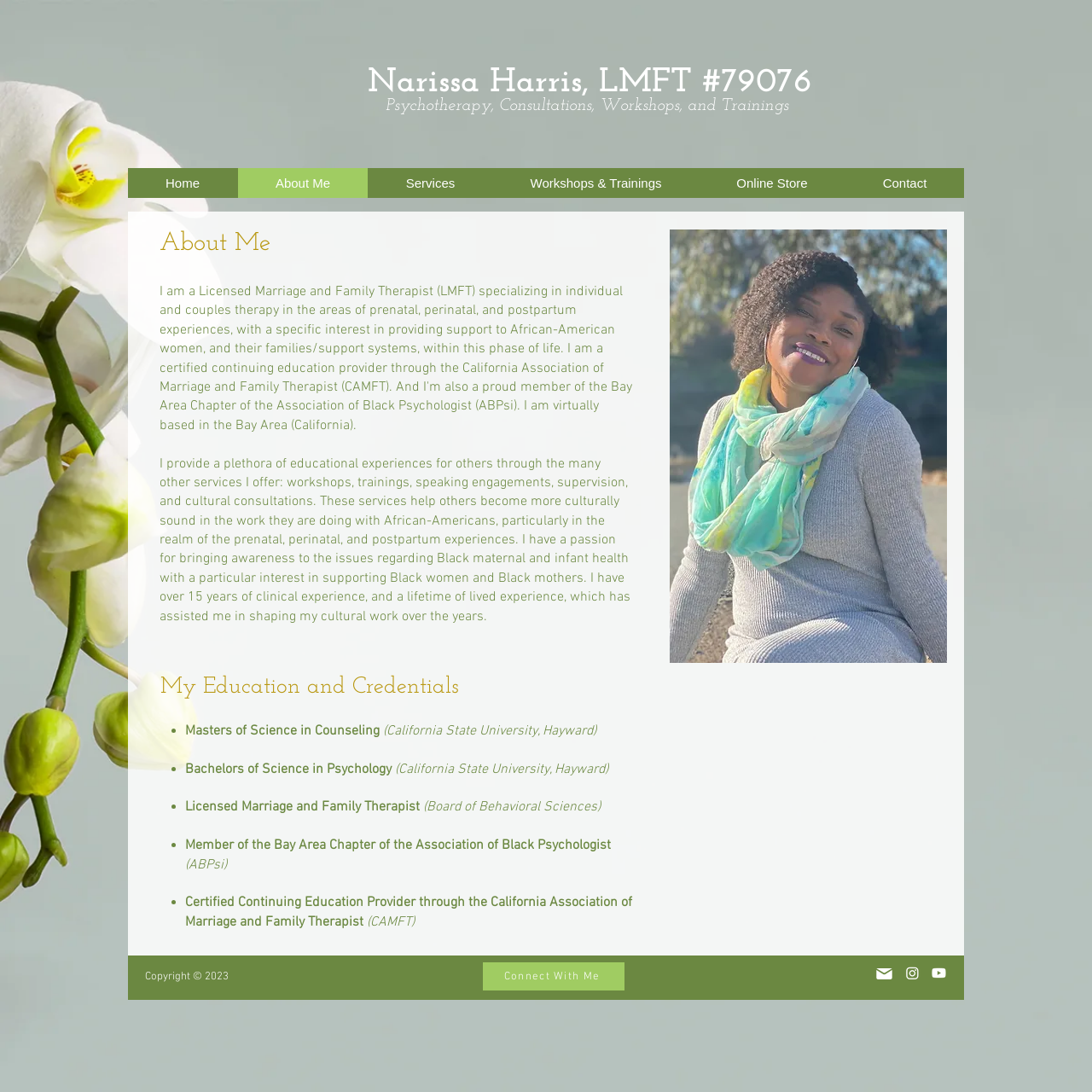Please identify the bounding box coordinates for the region that you need to click to follow this instruction: "Follow on Instagram".

[0.828, 0.884, 0.843, 0.899]